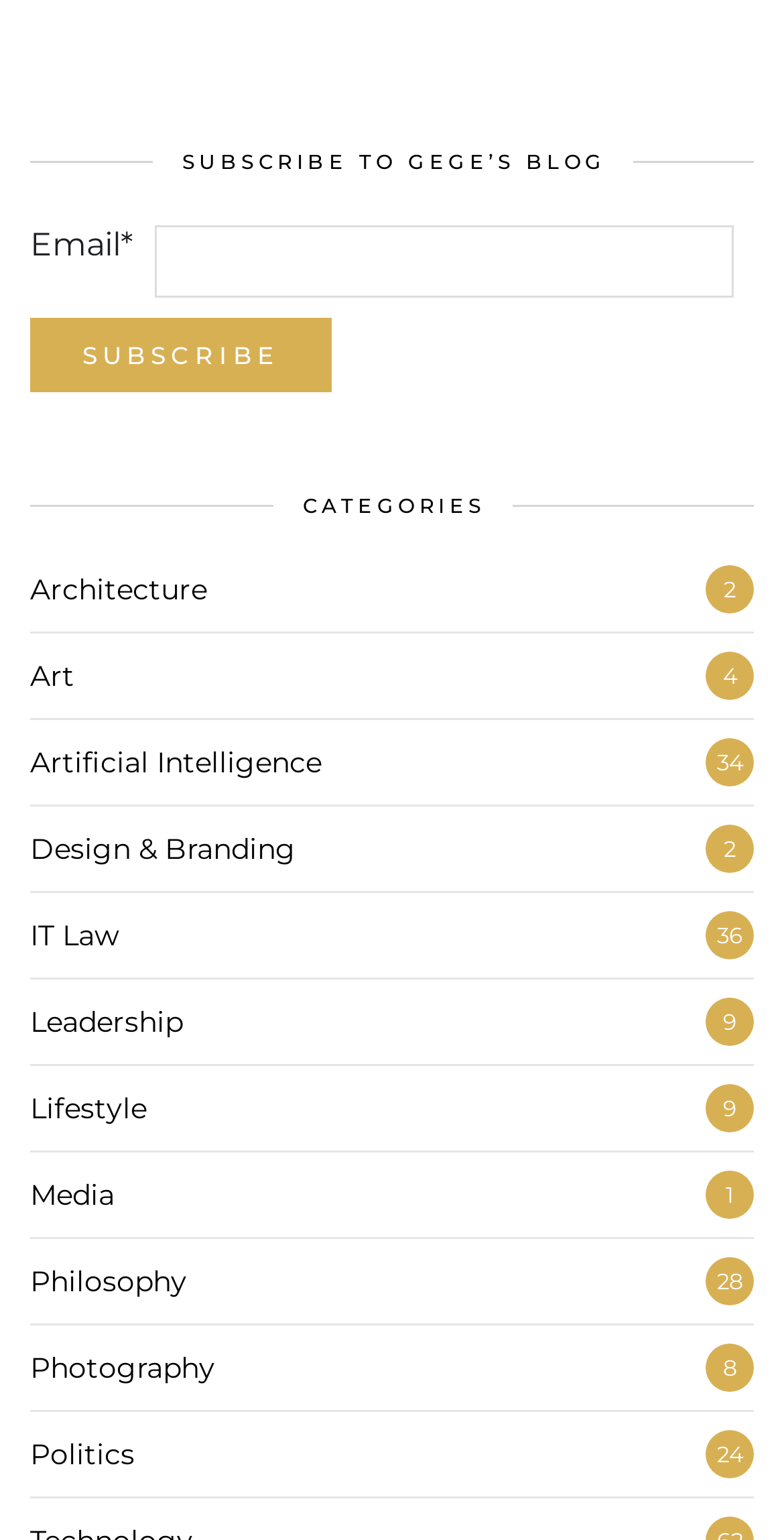Please provide a comprehensive answer to the question below using the information from the image: Is there a way to subscribe to the blog?

I saw a heading that says 'SUBSCRIBE TO GEGE’S BLOG' and a 'Subscribe' button, which suggests that users can subscribe to the blog by entering their email address.